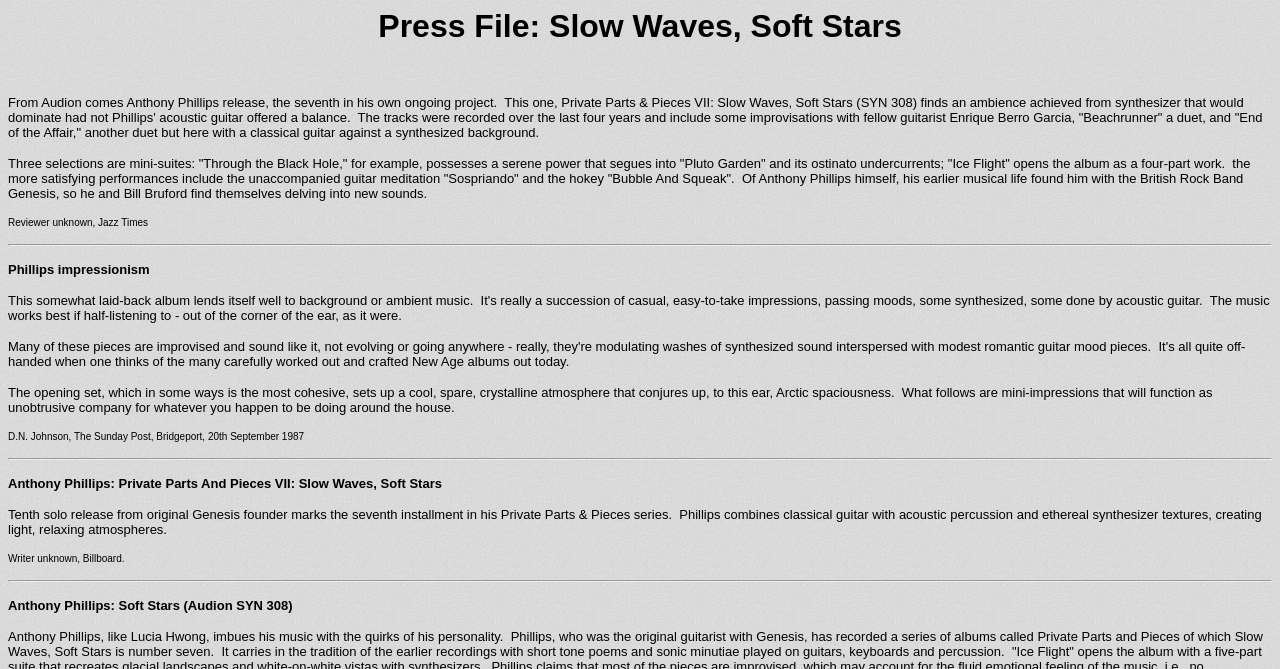Give a short answer using one word or phrase for the question:
What is the name of the publication that reviewed the album?

Jazz Times